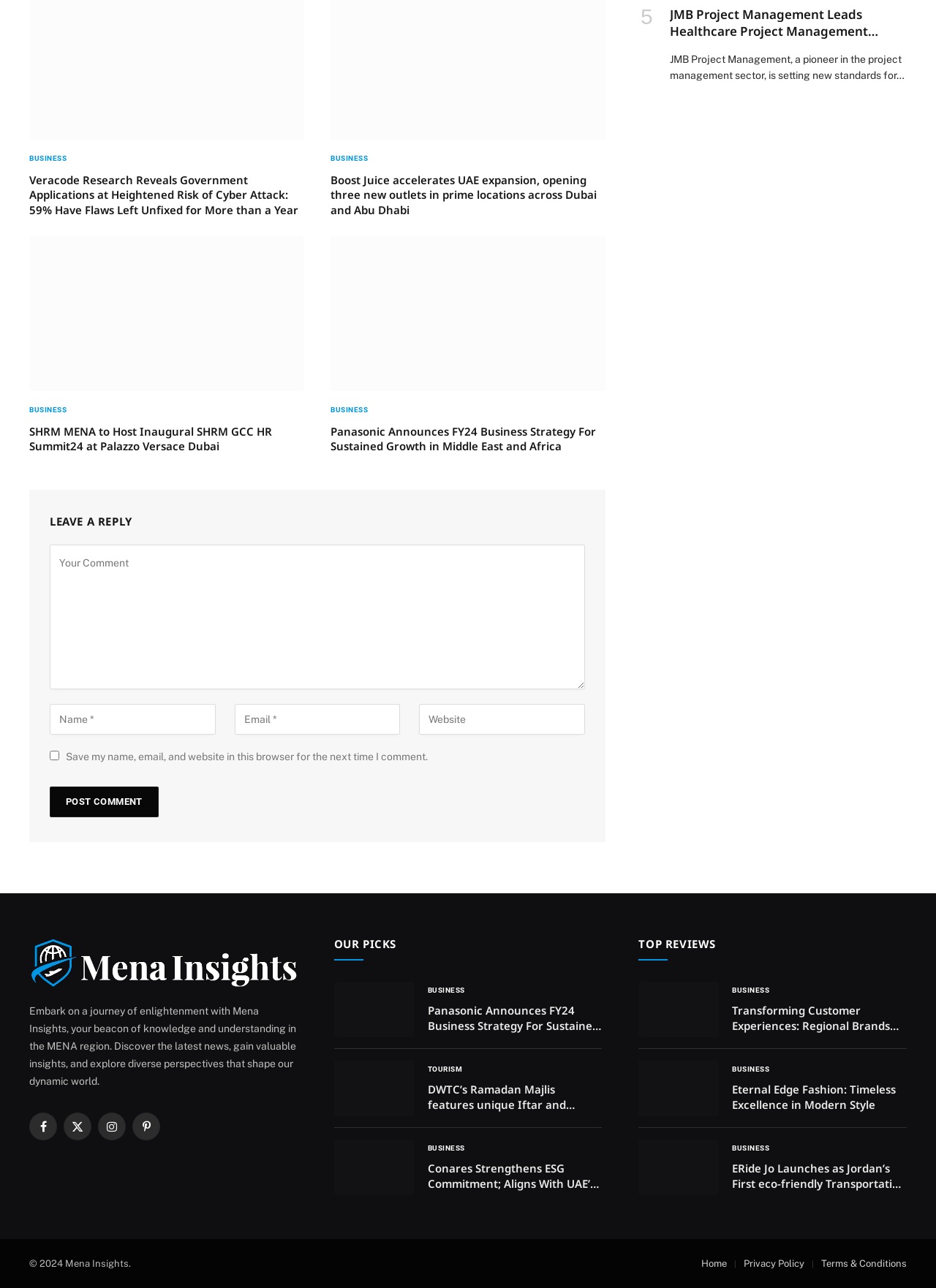Determine the bounding box for the described HTML element: "name="email" placeholder="Email *"". Ensure the coordinates are four float numbers between 0 and 1 in the format [left, top, right, bottom].

[0.251, 0.546, 0.428, 0.57]